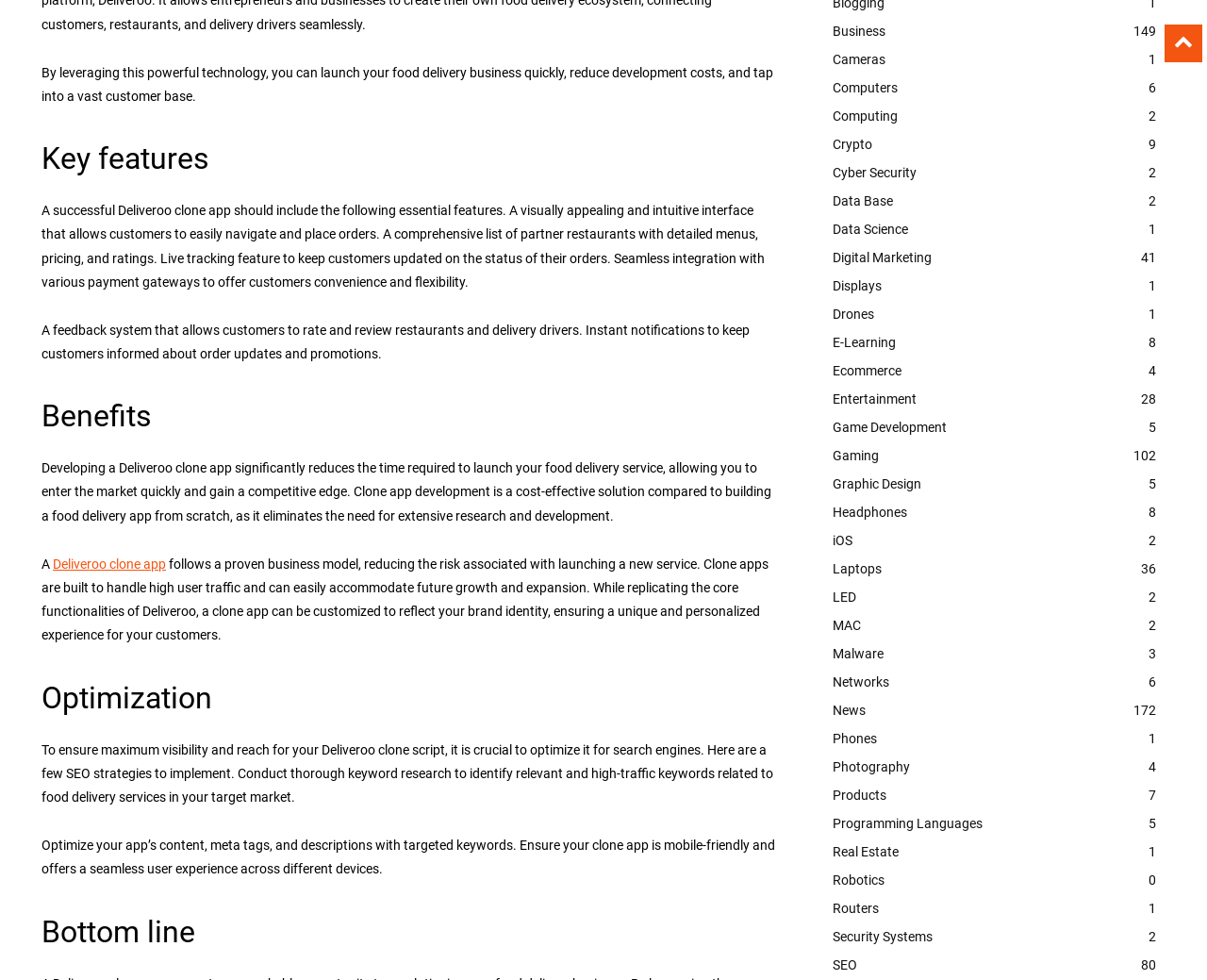Why is clone app development cost-effective?
Provide a short answer using one word or a brief phrase based on the image.

Eliminates research and development